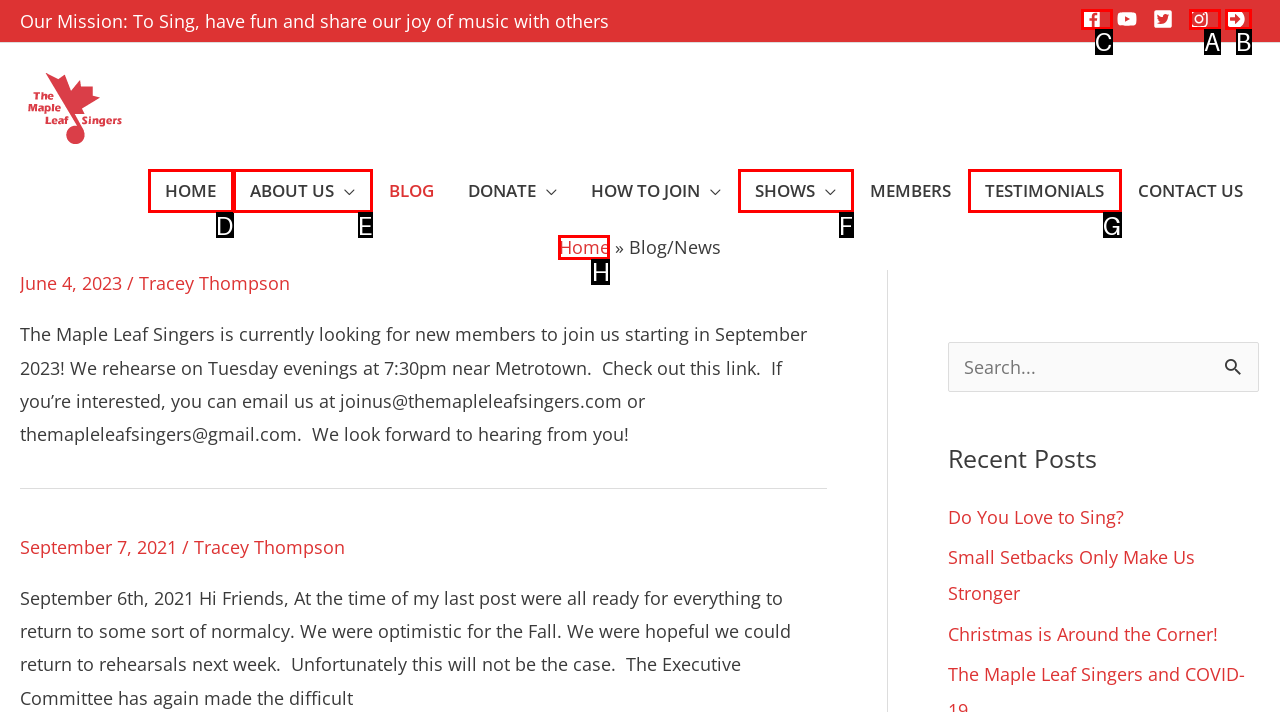Pick the HTML element that should be clicked to execute the task: Click the Facebook link
Respond with the letter corresponding to the correct choice.

C